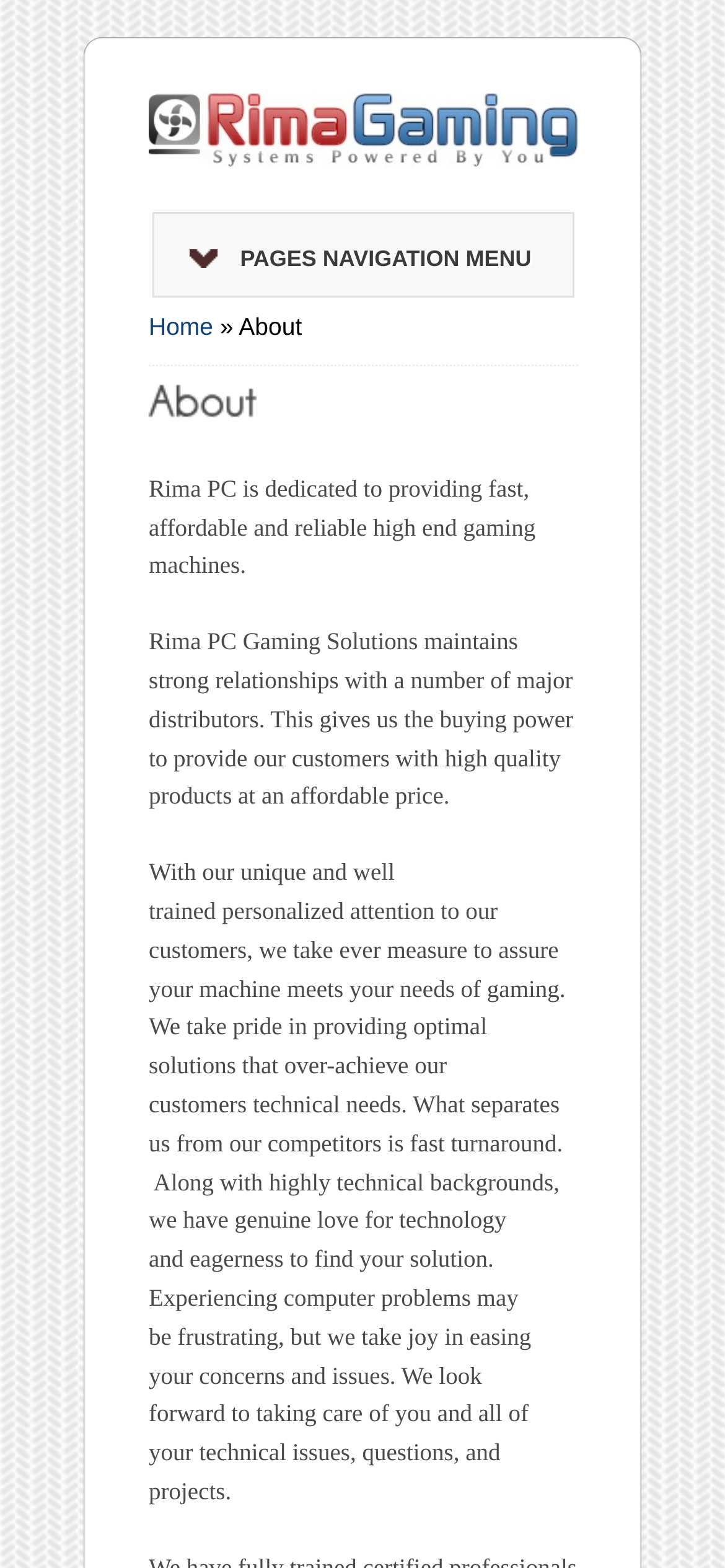Detail the various sections and features present on the webpage.

The webpage is about Rima PC, a company that provides high-end gaming machines. At the top-left corner, there is a link to the company's homepage, accompanied by an image of the company's logo. To the right of the logo, there is a navigation menu with a link to the "Home" page, followed by a separator and then the current page, "About".

Below the navigation menu, there is a heading that reads "About" in a prominent font. Underneath the heading, there is a canvas element that takes up about half of the page's width.

The main content of the page is divided into three paragraphs of text. The first paragraph describes Rima PC's mission to provide fast, affordable, and reliable gaming machines. The second paragraph explains how the company maintains strong relationships with major distributors to offer high-quality products at an affordable price. The third and longest paragraph highlights the company's unique approach to customer service, emphasizing personalized attention, technical expertise, and fast turnaround.

All the text elements, including the navigation menu, heading, and paragraphs, are aligned to the left side of the page, with the image and canvas elements positioned above and below them, respectively.